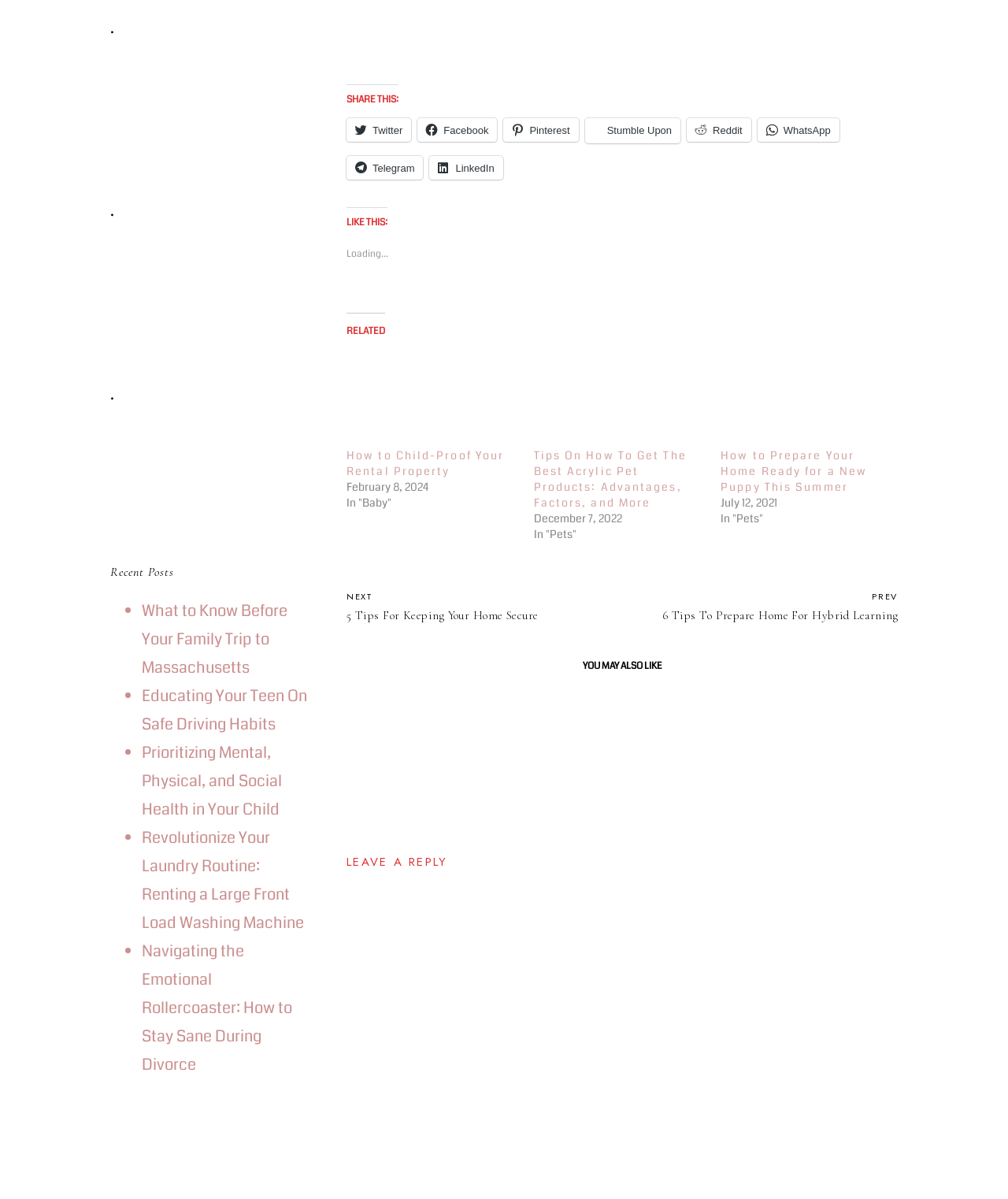Using a single word or phrase, answer the following question: 
What is the category of the post 'Tips On How To Get The Best Acrylic Pet Products: Advantages, Factors, and More'?

Pets